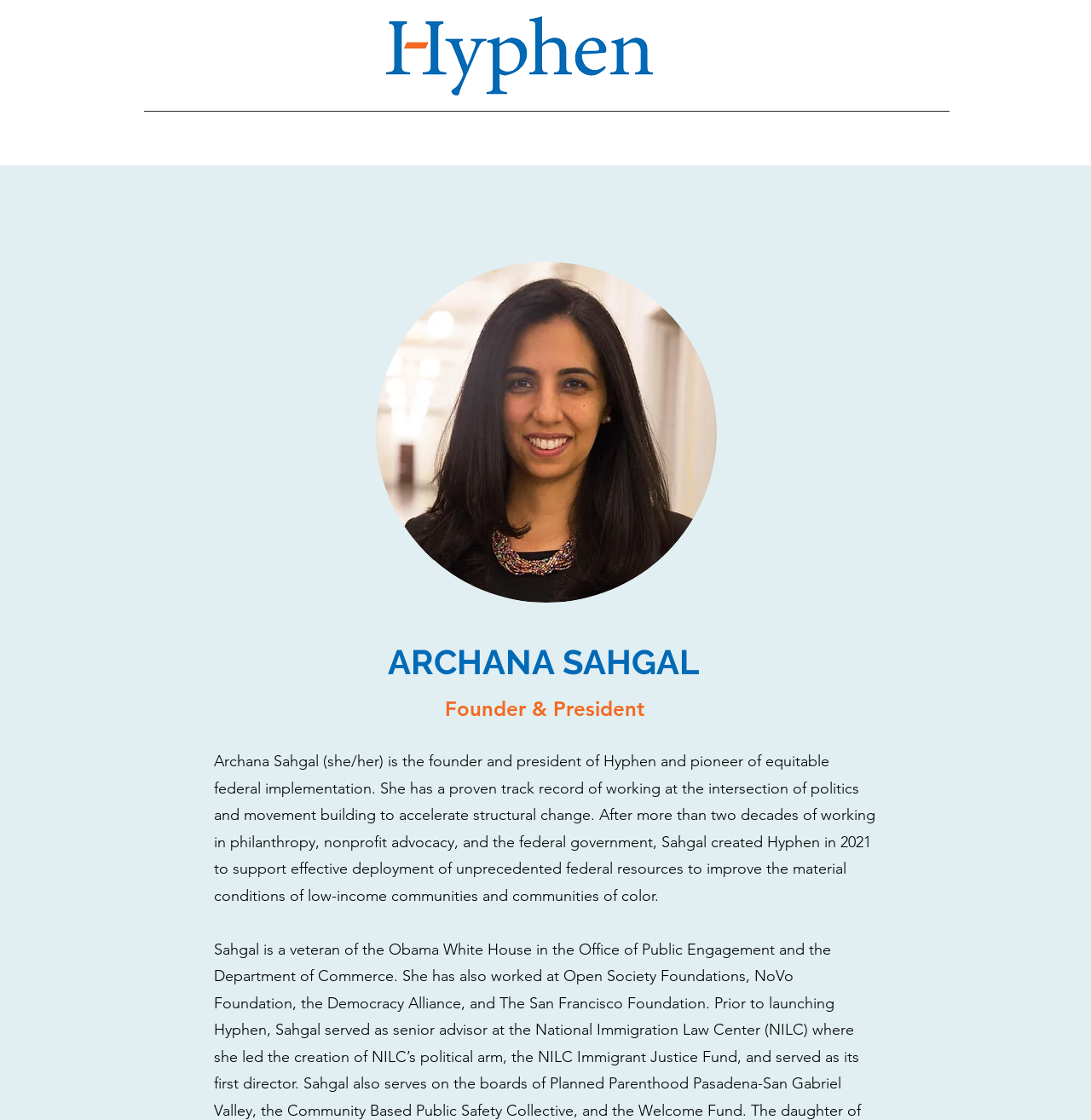Provide an in-depth caption for the elements present on the webpage.

The webpage is about Archana Sahgal, the founder and president of Hyphen. At the top left of the page, there is a Hyphen logo, which is also a link. To the right of the logo, there is a navigation menu with five links: "About Hyphen", "Initiatives", "Hyphen Team", "Media & Resources", and "Contact Us". 

Below the navigation menu, there is a large image of Archana Sahgal, taking up about a quarter of the page. Above the image, there is a heading with her name, "ARCHANA SAHGAL", in a larger font. Below the heading, there is a subtitle "Founder & President" in a smaller font. 

To the right of the image, there is a block of text that describes Archana Sahgal's background and experience. The text explains that she has worked at the intersection of politics and movement building to accelerate structural change, and that she created Hyphen in 2021 to support effective deployment of federal resources to improve the material conditions of low-income communities and communities of color.